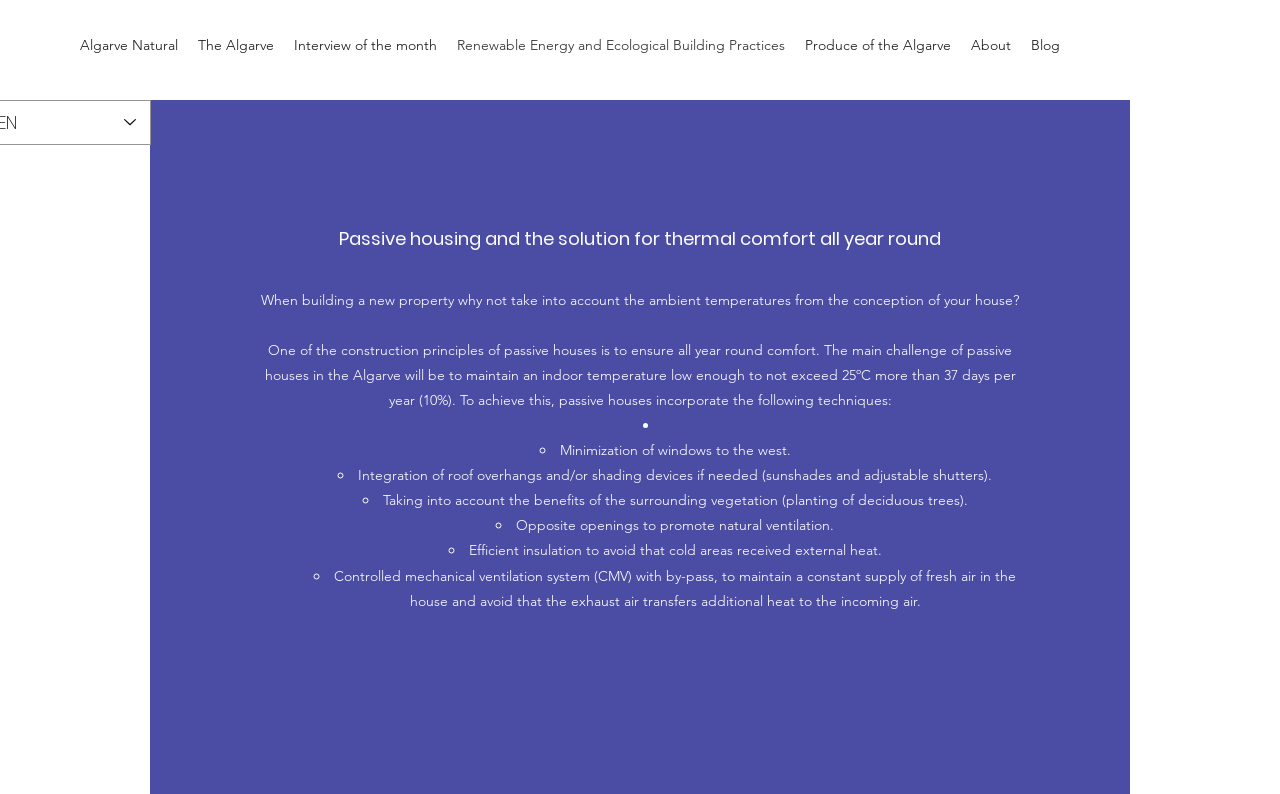What is the function of the controlled mechanical ventilation system in passive houses?
Using the image, answer in one word or phrase.

Maintain fresh air